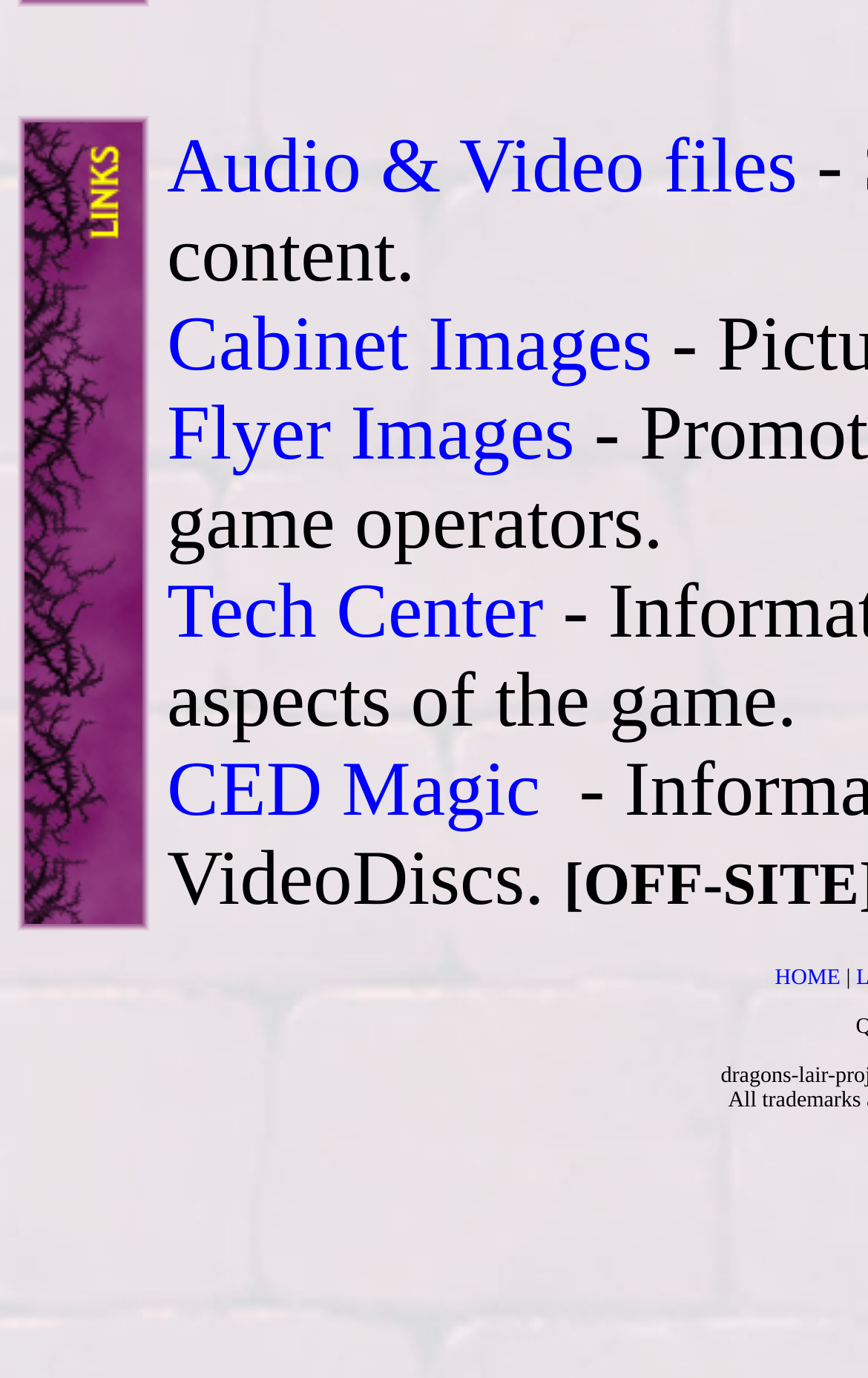How many table cells are on the webpage?
Refer to the image and answer the question using a single word or phrase.

18